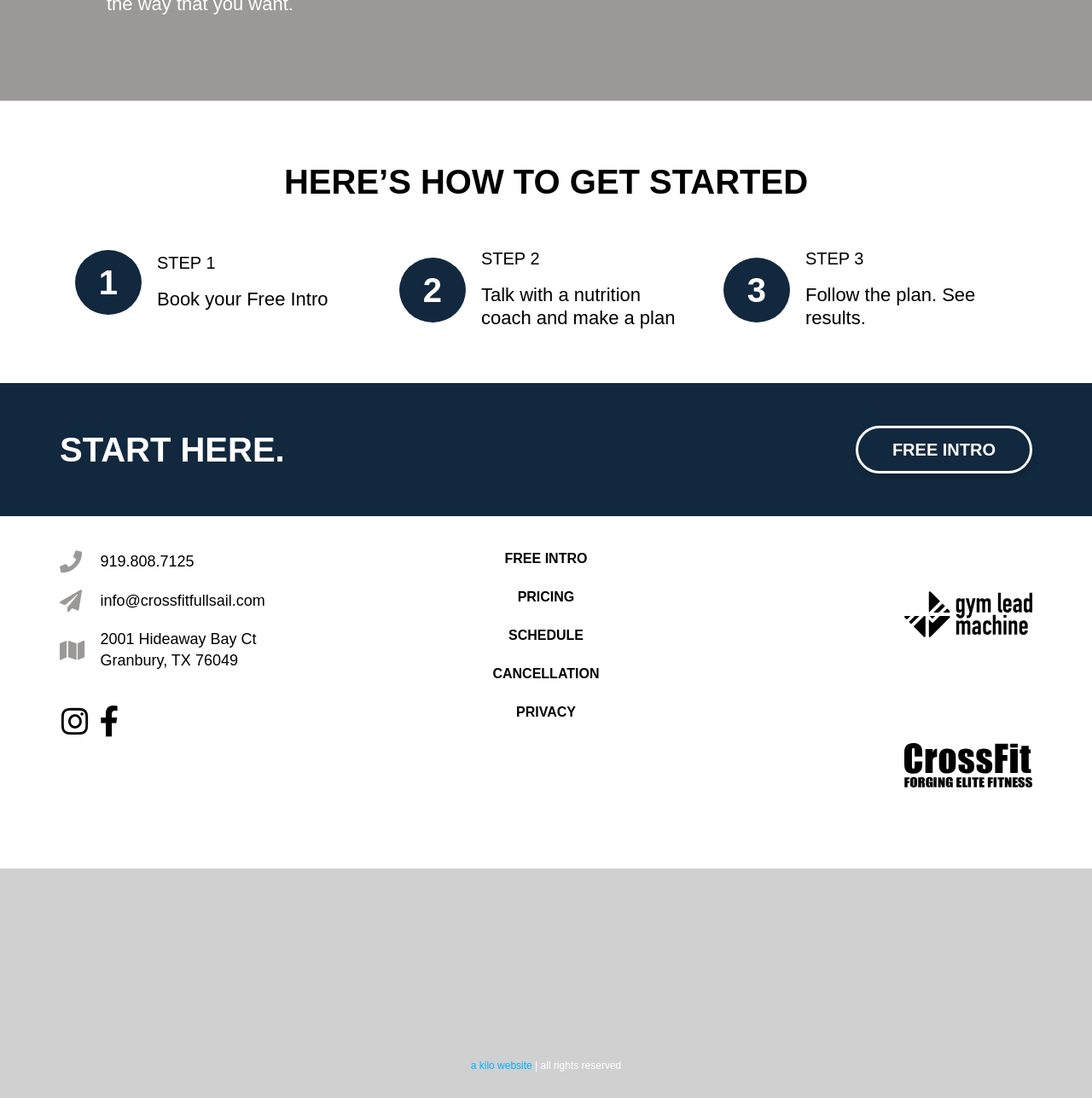Please determine the bounding box coordinates of the clickable area required to carry out the following instruction: "Click 'FREE INTRO'". The coordinates must be four float numbers between 0 and 1, represented as [left, top, right, bottom].

[0.783, 0.388, 0.945, 0.431]